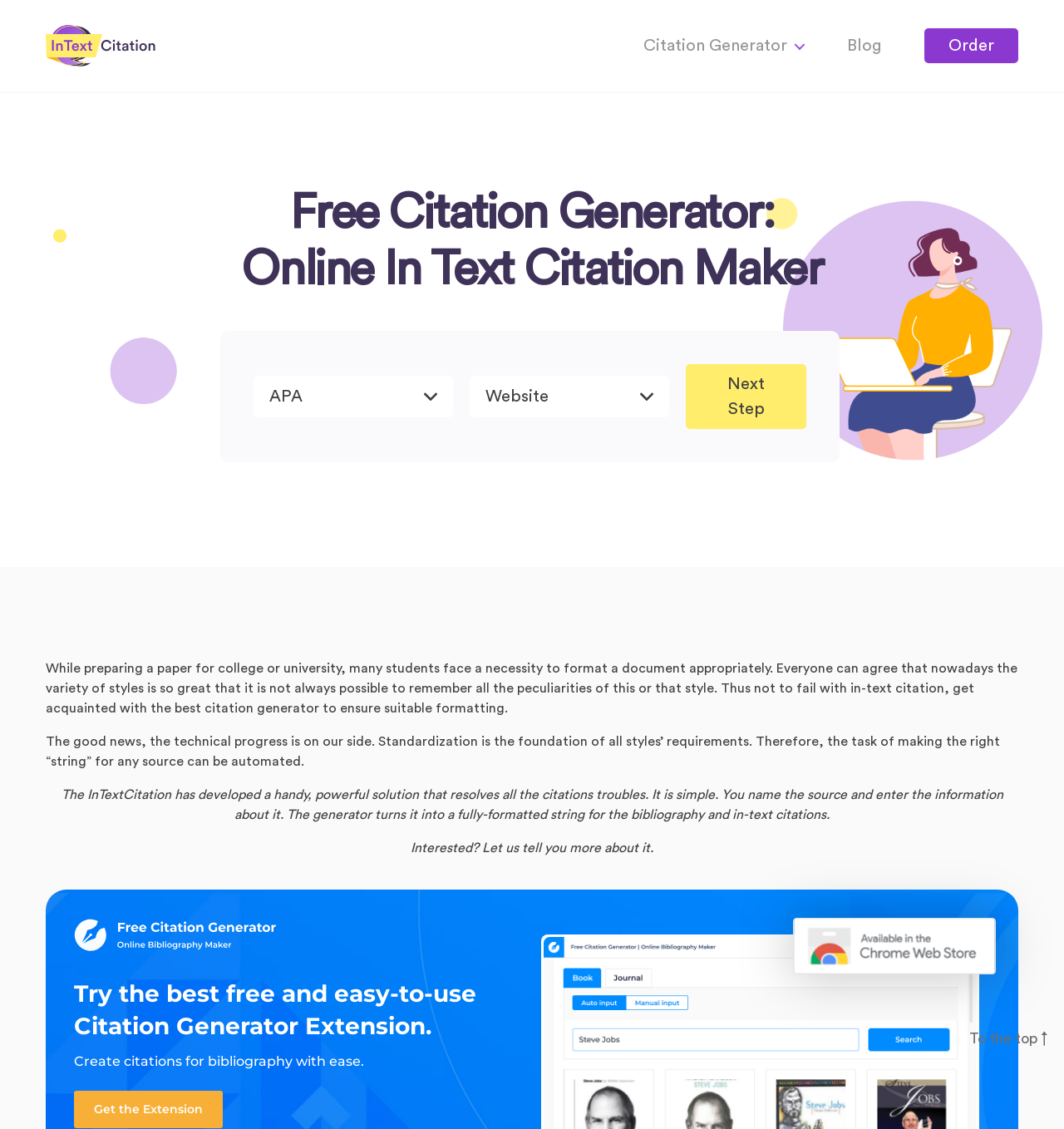Answer the question below using just one word or a short phrase: 
What is the benefit of using the citation generator?

Accurate references